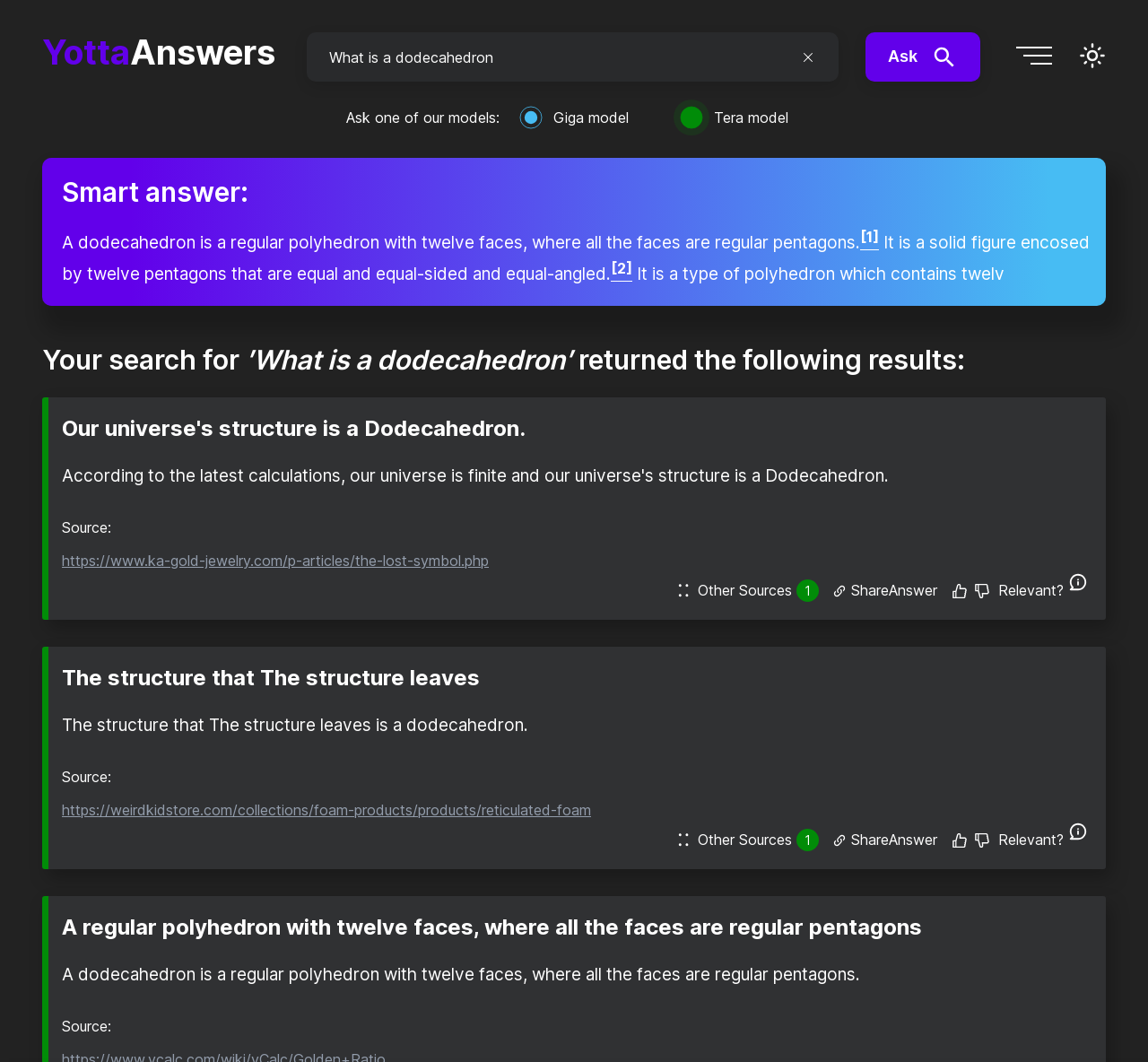Using the webpage screenshot, locate the HTML element that fits the following description and provide its bounding box: "Imidazoline (I1) Receptors".

None